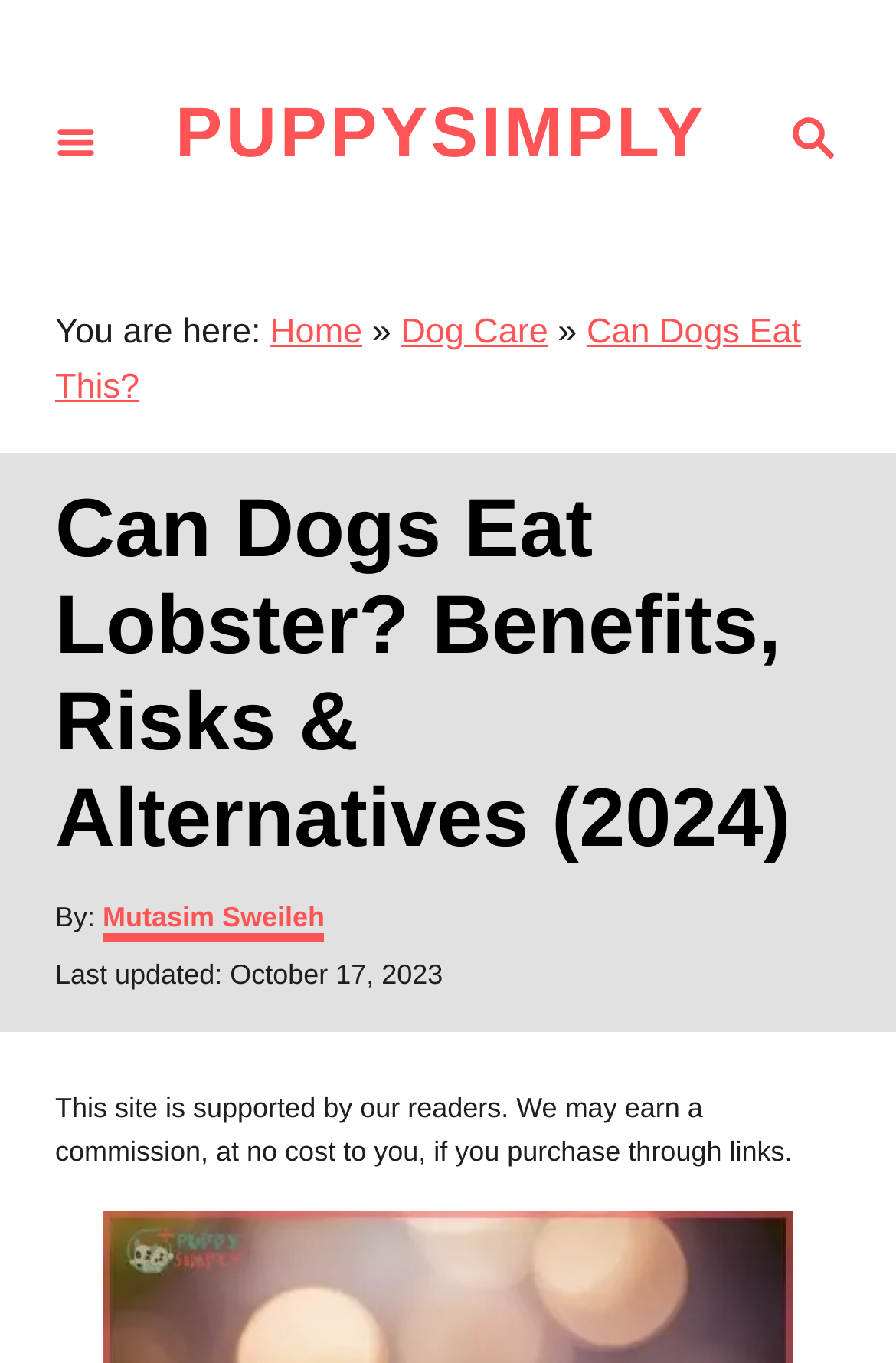Using the provided element description: "PuppySimply", determine the bounding box coordinates of the corresponding UI element in the screenshot.

[0.169, 0.061, 0.815, 0.146]